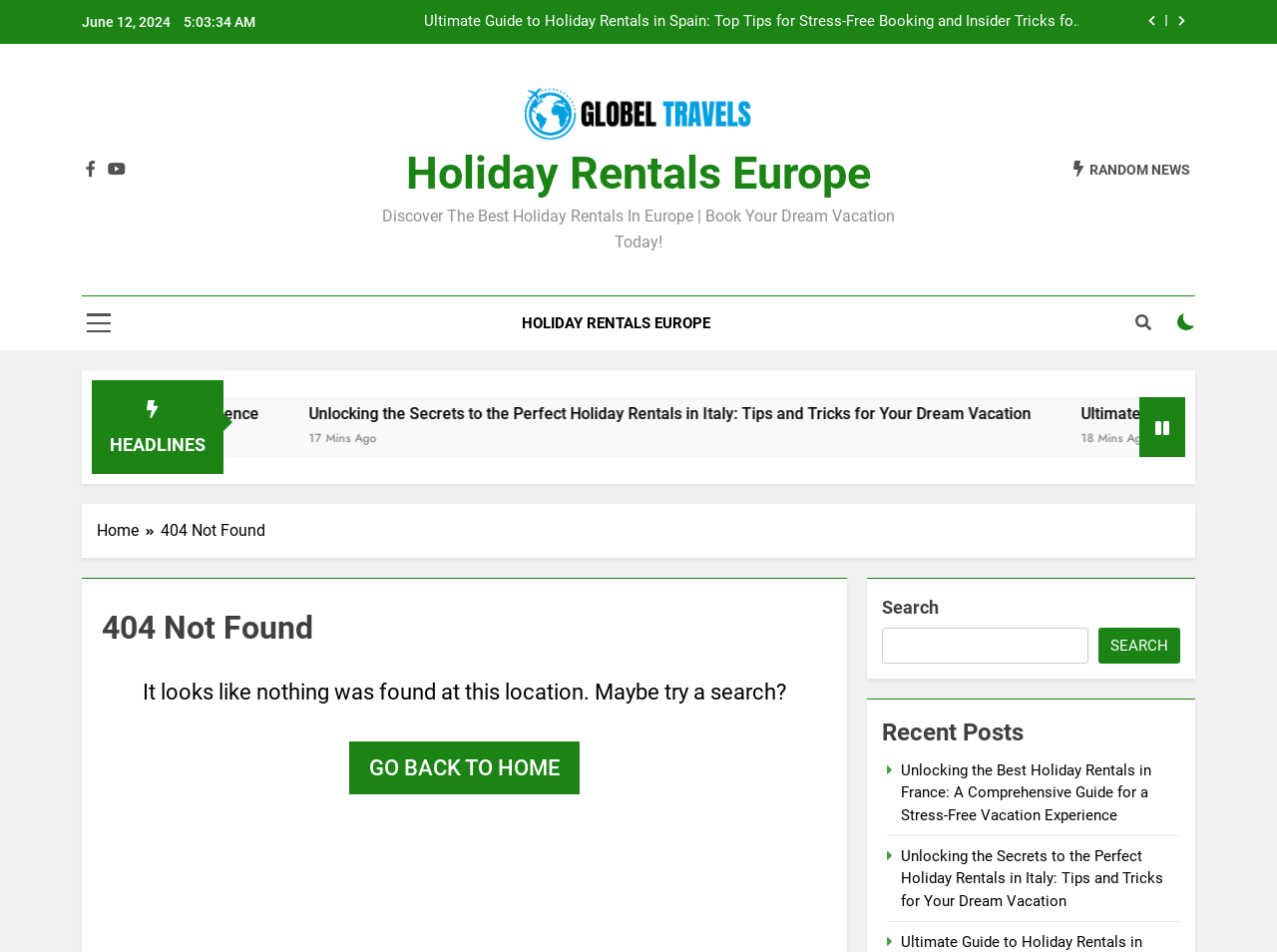Please determine the bounding box coordinates of the element to click in order to execute the following instruction: "view recent posts". The coordinates should be four float numbers between 0 and 1, specified as [left, top, right, bottom].

[0.691, 0.75, 0.924, 0.788]